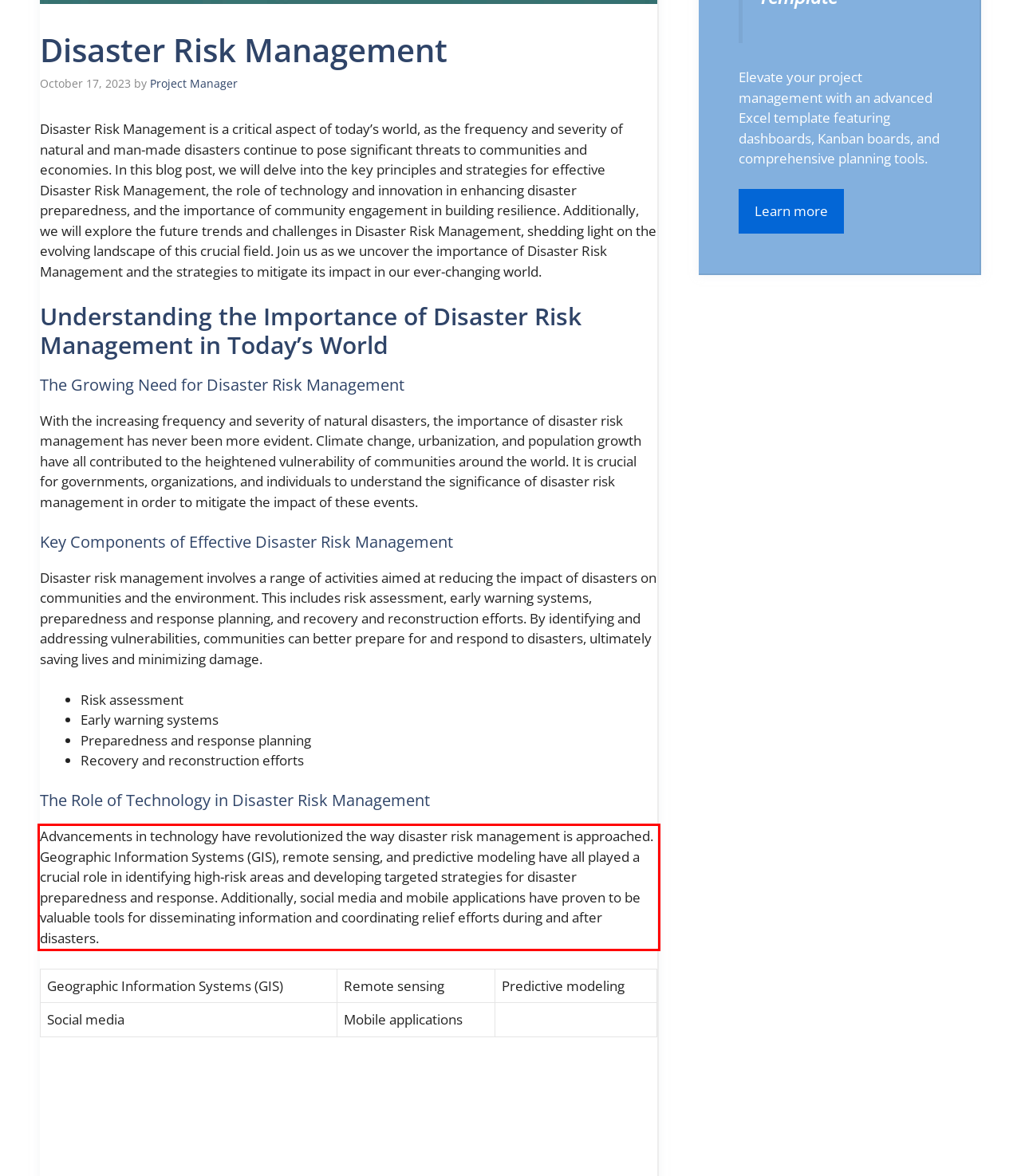Given a screenshot of a webpage containing a red bounding box, perform OCR on the text within this red bounding box and provide the text content.

Advancements in technology have revolutionized the way disaster risk management is approached. Geographic Information Systems (GIS), remote sensing, and predictive modeling have all played a crucial role in identifying high-risk areas and developing targeted strategies for disaster preparedness and response. Additionally, social media and mobile applications have proven to be valuable tools for disseminating information and coordinating relief efforts during and after disasters.